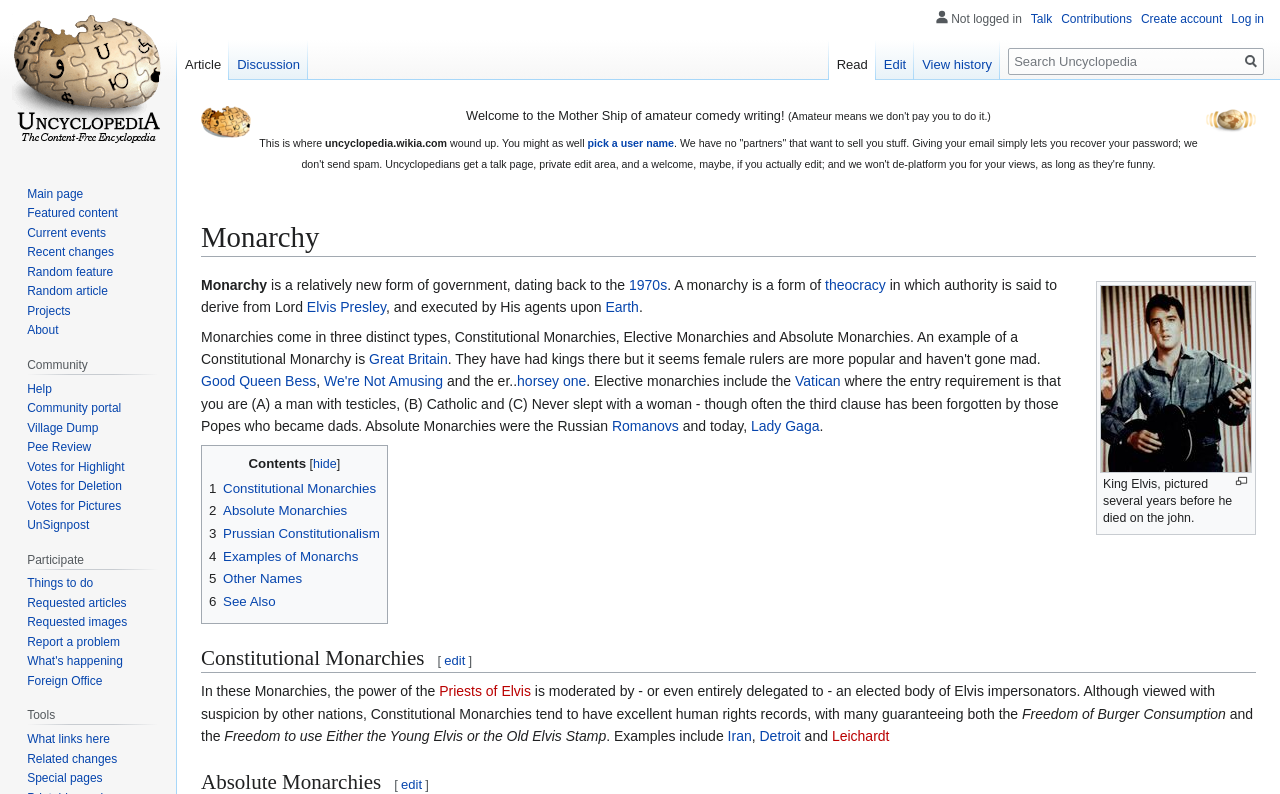What is the name of the article being viewed?
Analyze the screenshot and provide a detailed answer to the question.

The answer can be found in the heading 'Monarchy' which is located at the top of the main content area of the webpage.